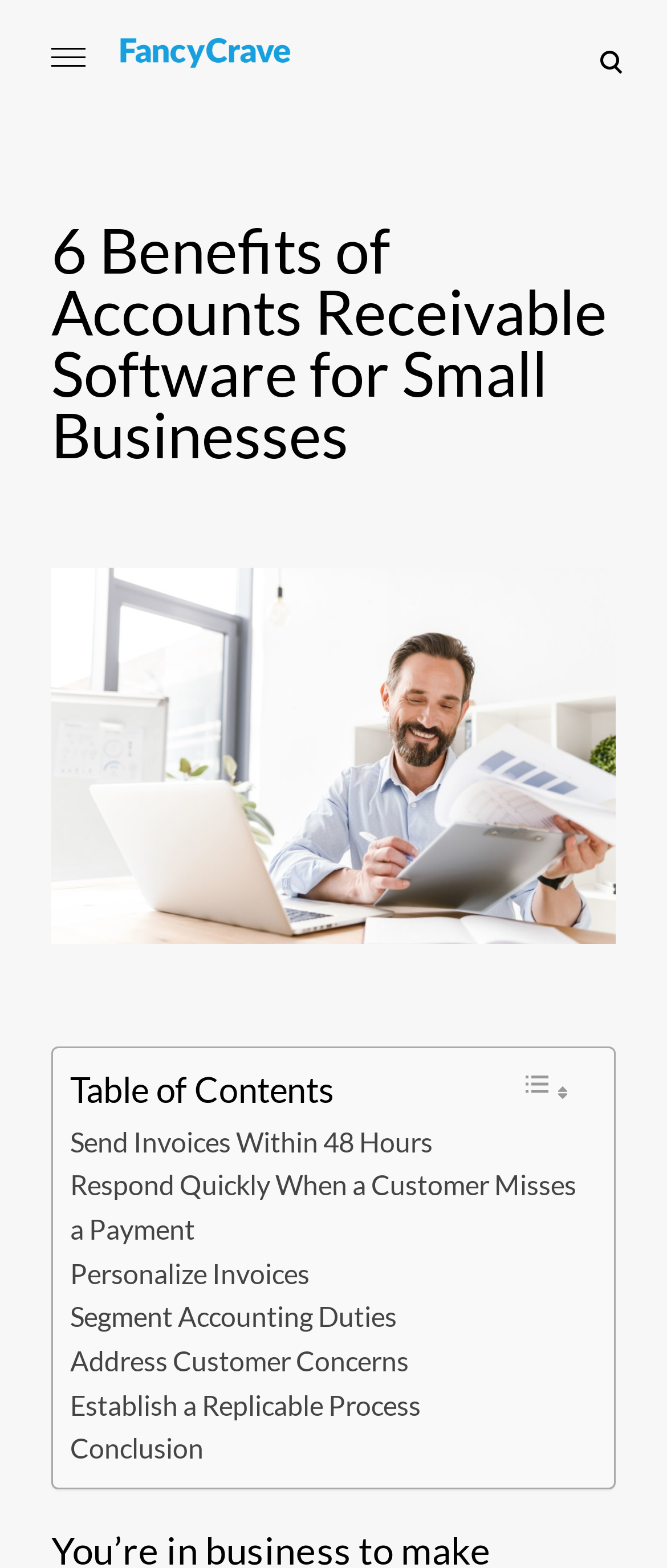Answer the following query concisely with a single word or phrase:
How many links are in the table of contents?

7